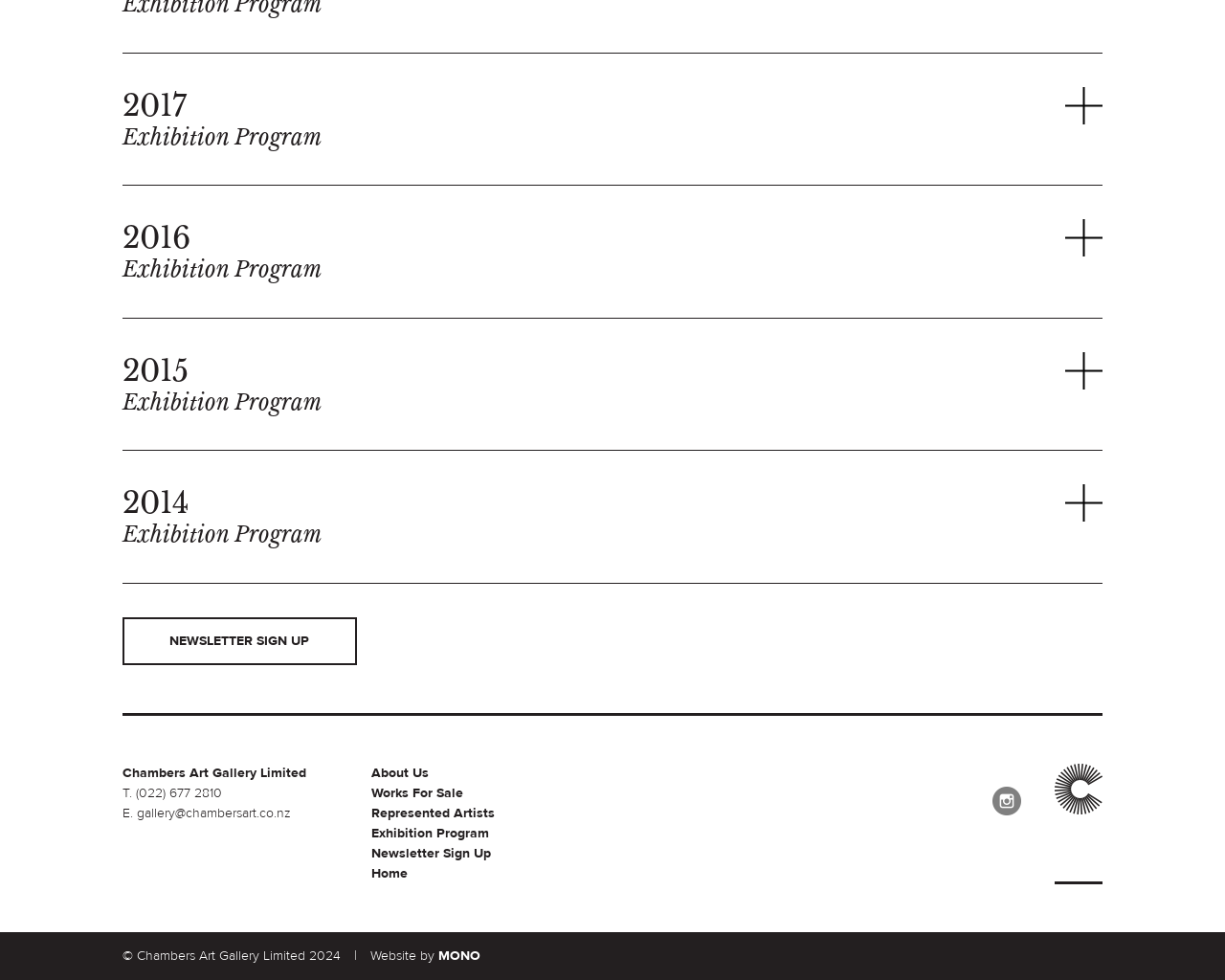Respond with a single word or short phrase to the following question: 
How many exhibition programs are listed?

4